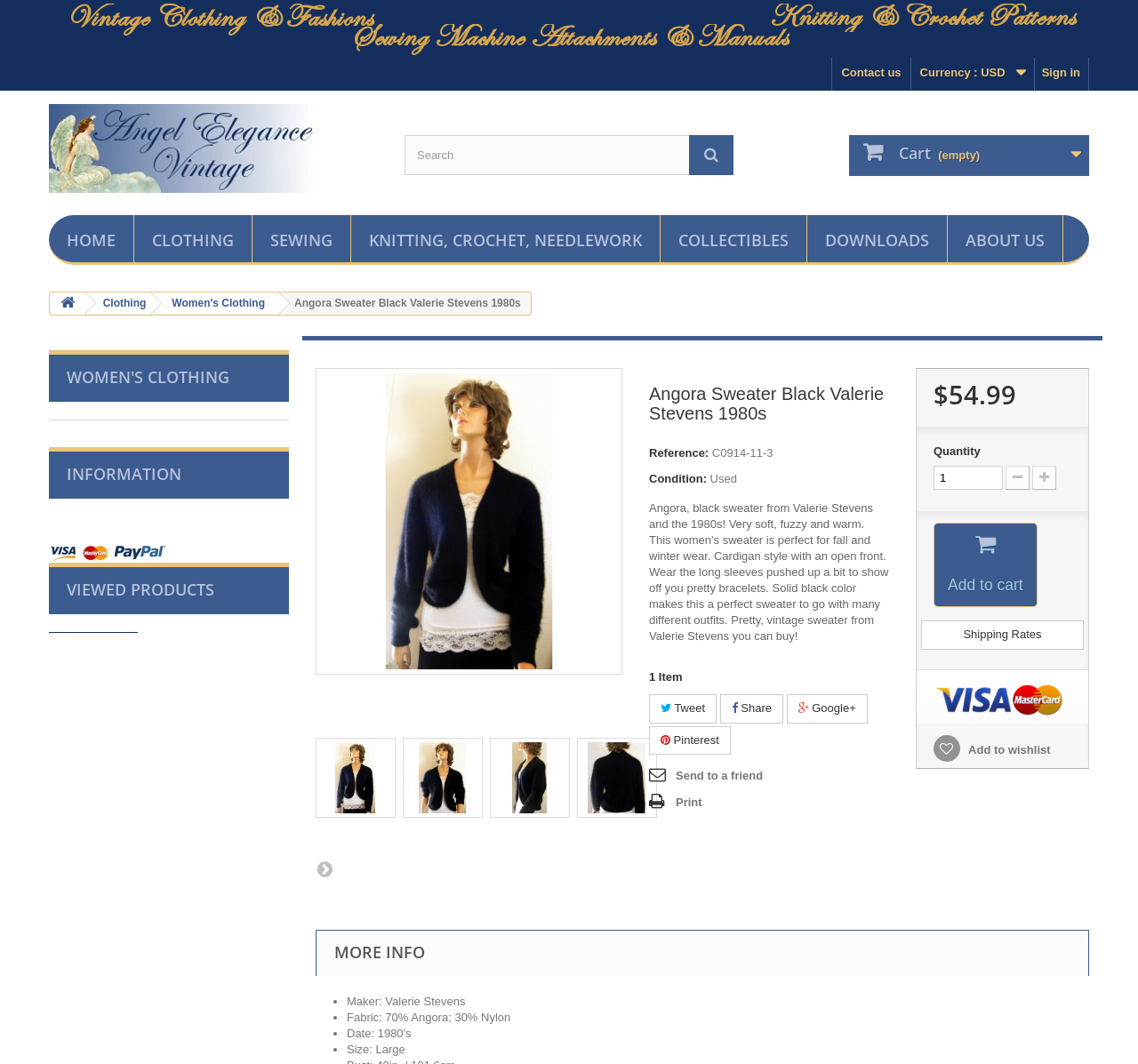Identify the bounding box coordinates for the UI element mentioned here: "Women's Clothing". Provide the coordinates as four float values between 0 and 1, i.e., [left, top, right, bottom].

[0.043, 0.447, 0.254, 0.473]